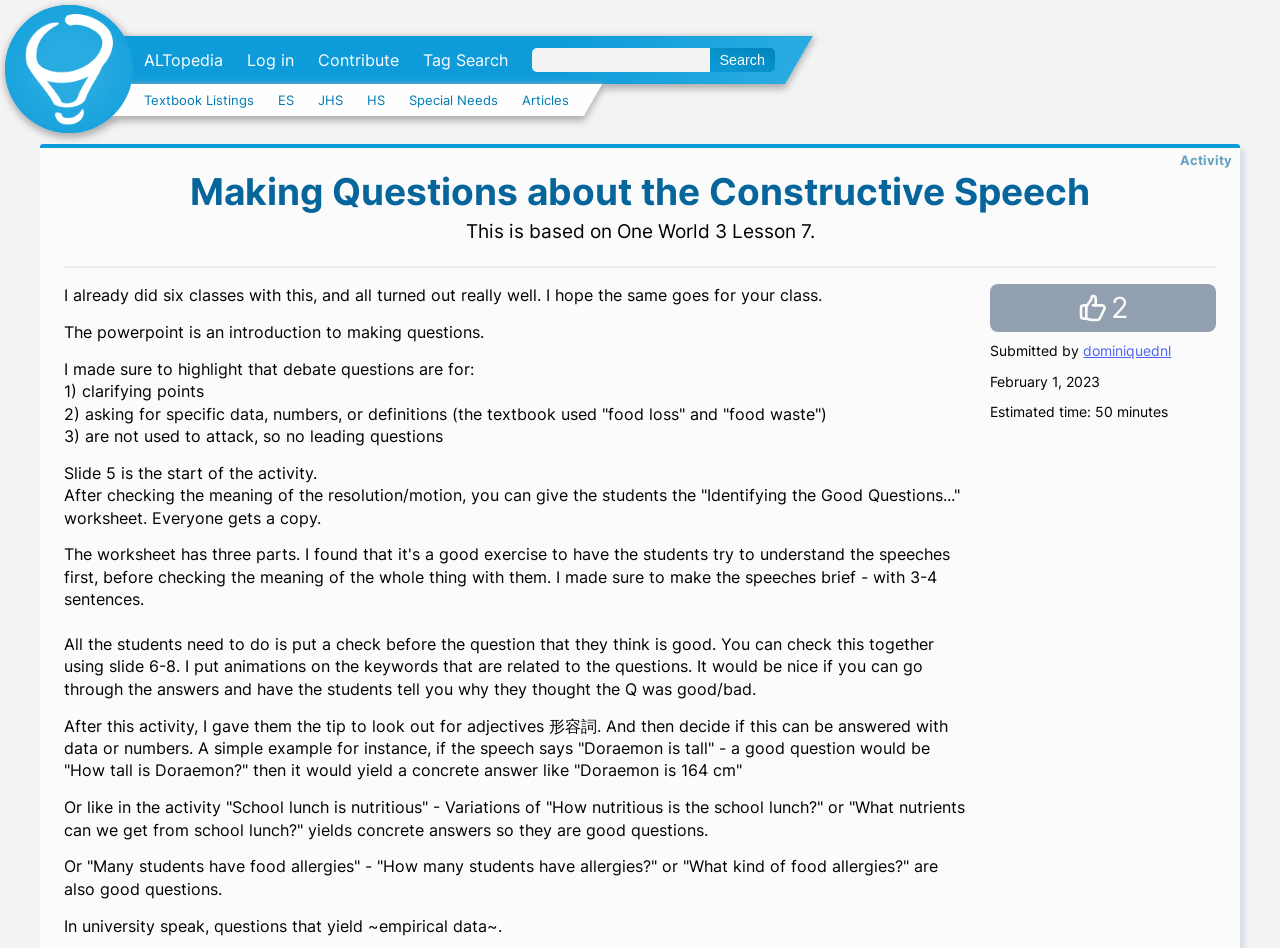Determine the bounding box coordinates of the UI element that matches the following description: "aria-label="Facebook"". The coordinates should be four float numbers between 0 and 1 in the format [left, top, right, bottom].

None